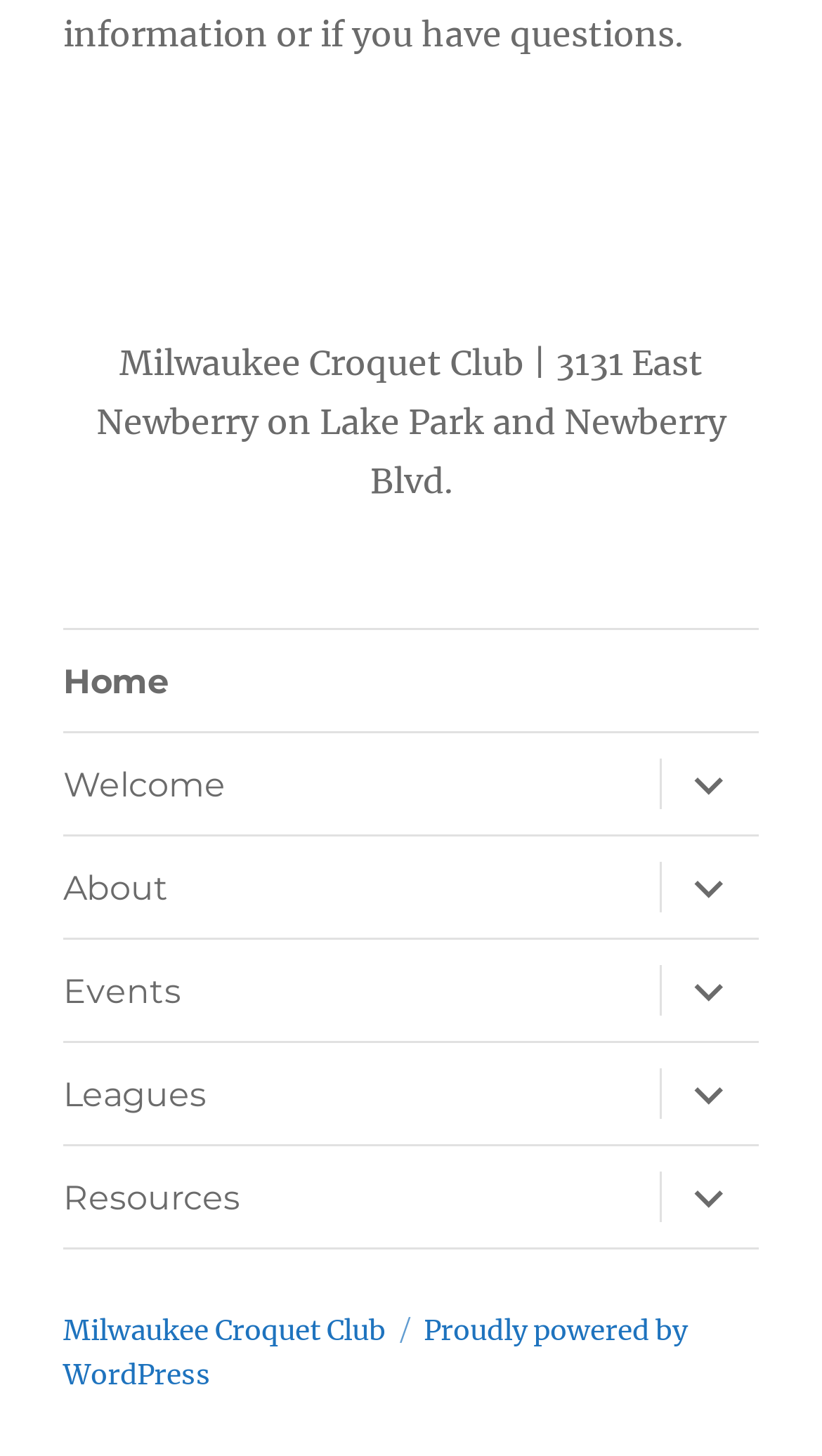Calculate the bounding box coordinates for the UI element based on the following description: "Resources". Ensure the coordinates are four float numbers between 0 and 1, i.e., [left, top, right, bottom].

[0.077, 0.788, 0.78, 0.857]